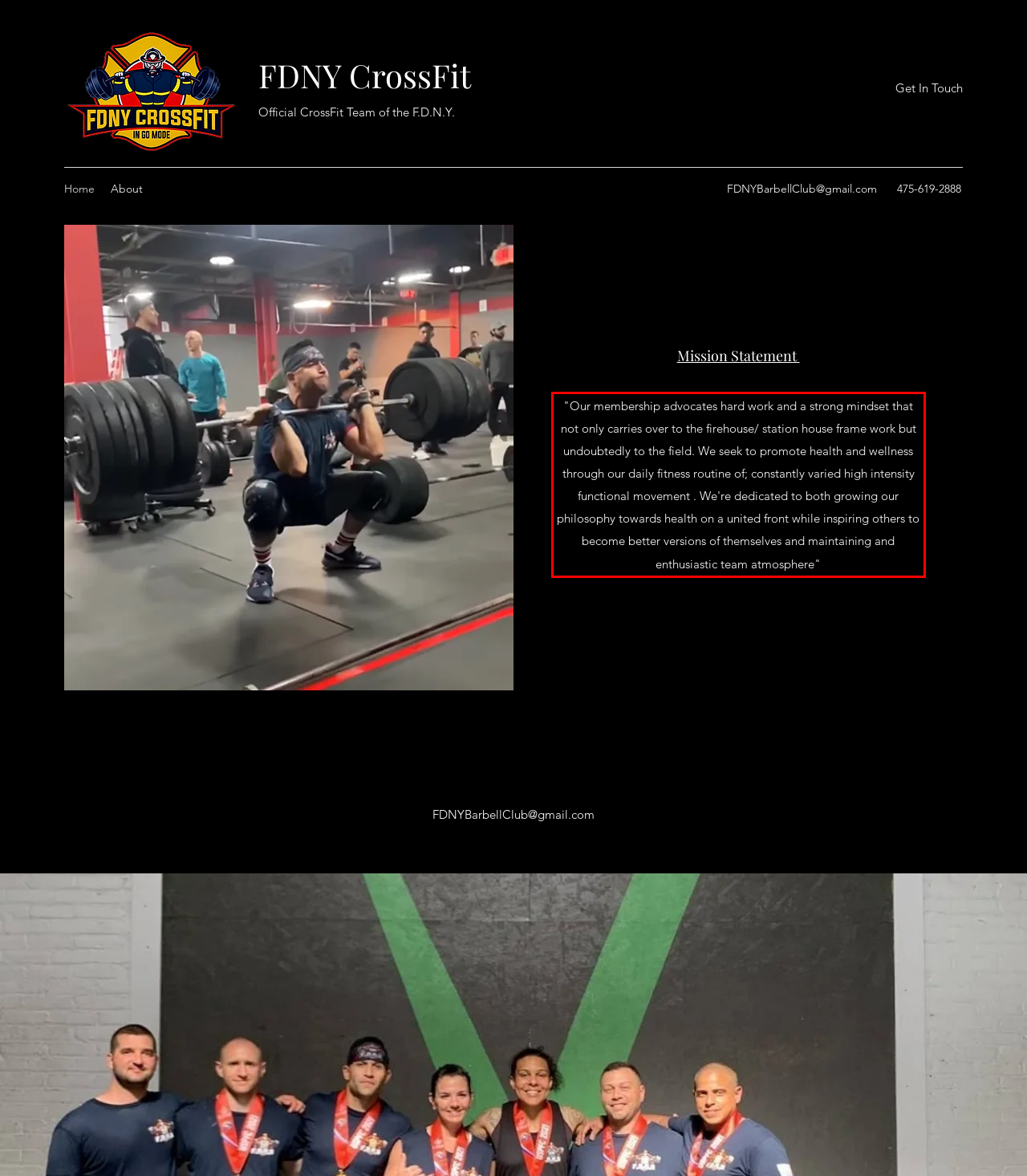By examining the provided screenshot of a webpage, recognize the text within the red bounding box and generate its text content.

"Our membership advocates hard work and a strong mindset that not only carries over to the firehouse/ station house frame work but undoubtedly to the field. We seek to promote health and wellness through our daily fitness routine of; constantly varied high intensity functional movement . We're dedicated to both growing our philosophy towards health on a united front while inspiring others to become better versions of themselves and maintaining and enthusiastic team atmosphere"